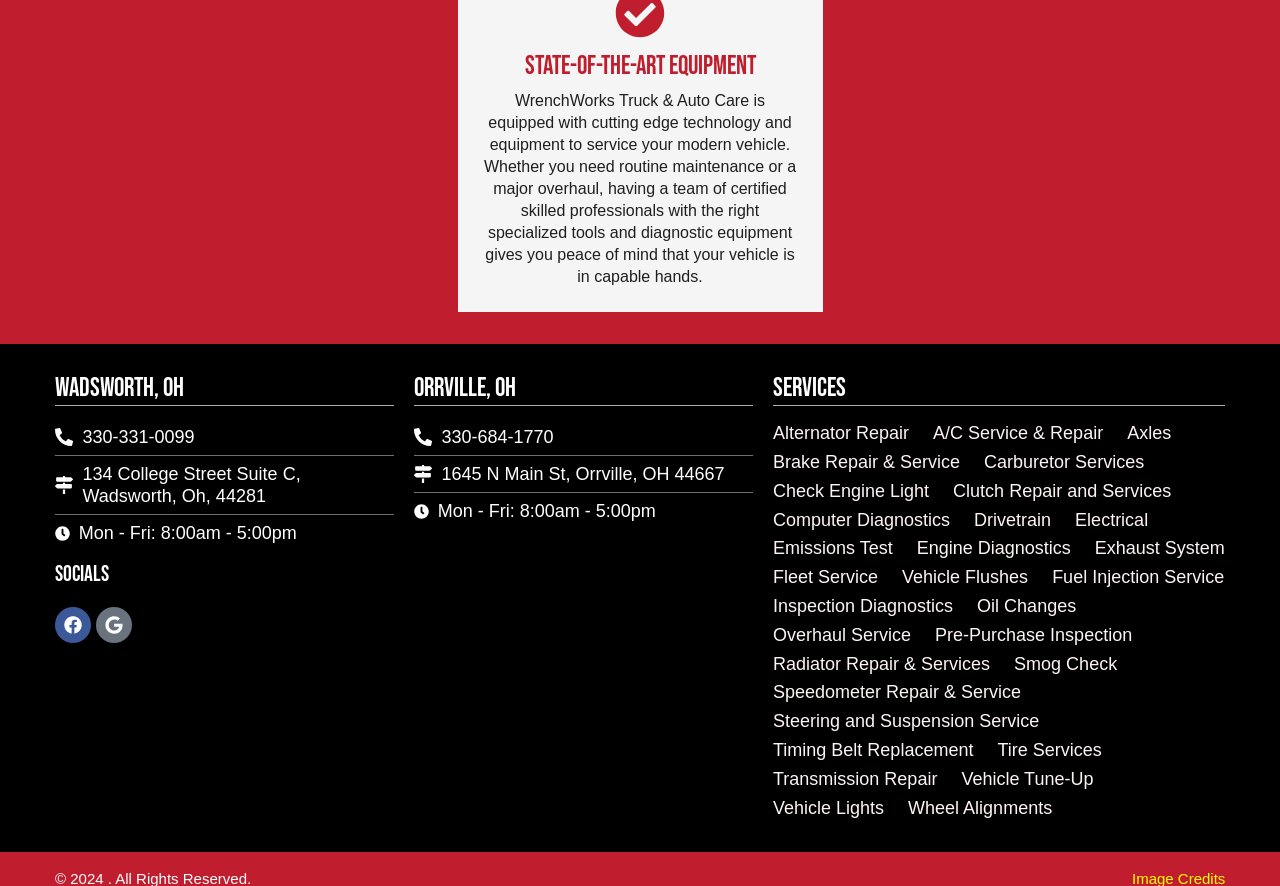Based on the image, provide a detailed and complete answer to the question: 
How many services does WrenchWorks offer?

I counted the number of services listed under the 'SERVICES' heading. There are 29 services listed, including Alternator Repair, A/C Service & Repair, Axles, and many others.